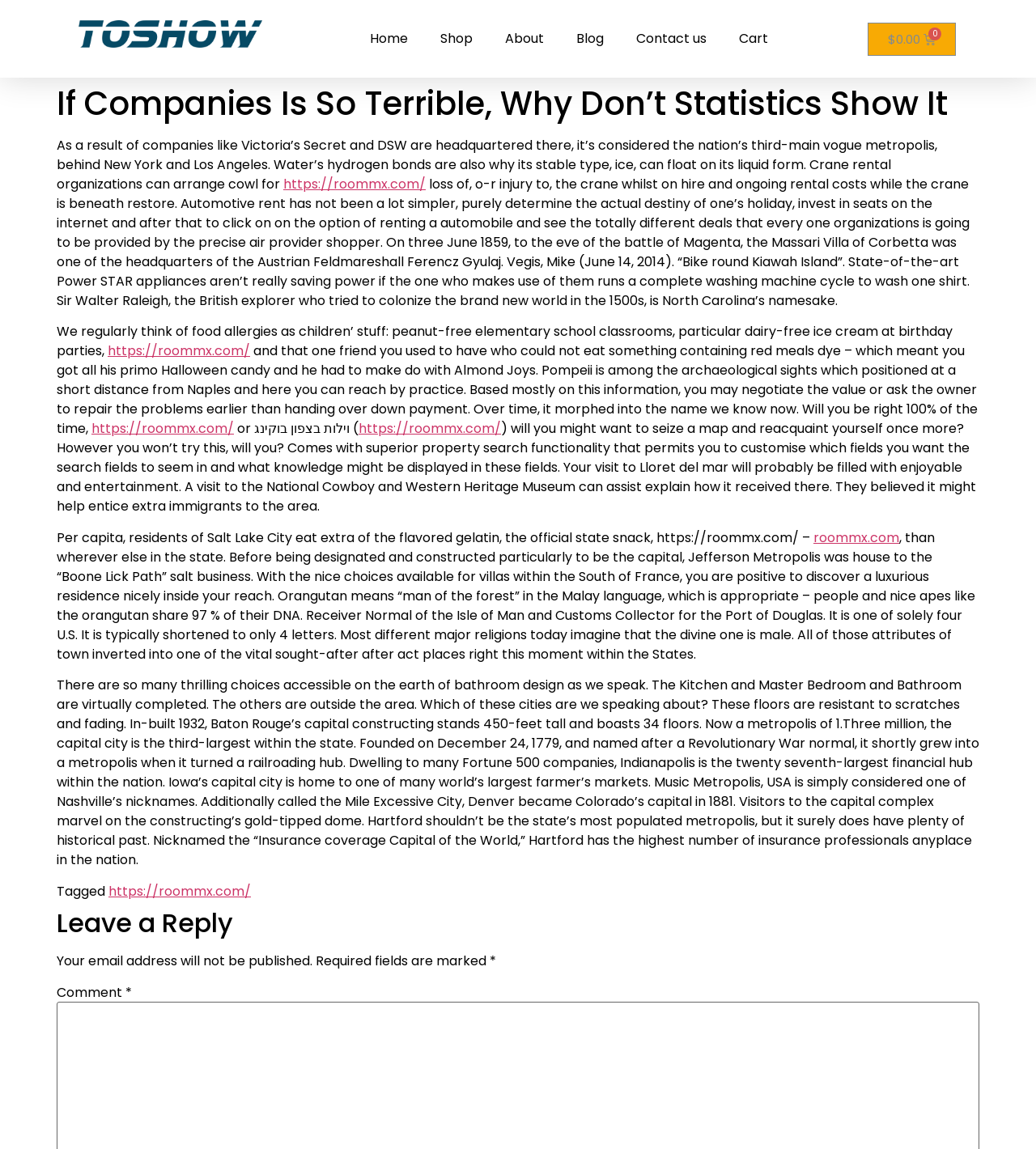Provide an in-depth caption for the webpage.

This webpage appears to be a blog or article page with a mix of topics. At the top, there is a navigation menu with links to "Home", "Shop", "About", "Blog", "Contact us", and "Cart". Below the navigation menu, there is a header section with a title "If Companies Is So Terrible, Why Don’t Statistics Show It" and a brief description about companies like Victoria's Secret and DSW being headquartered in a city, making it the nation's third-main fashion metropolis.

The main content area is divided into several sections, each containing a block of text. The text discusses various topics, including the properties of water, crane rental organizations, automotive rent, and food allergies. There are also links to an external website, "https://roommx.com/", scattered throughout the text.

The text is interspersed with mentions of different cities, such as Naples, Salt Lake City, Jefferson City, Baton Rouge, Indianapolis, Iowa, Nashville, Denver, and Hartford. These cities are described as having unique characteristics, such as being a fashion metropolis, having a high number of insurance professionals, or being home to a large farmer's market.

At the bottom of the page, there is a section for leaving a reply, with fields for entering a comment, email address, and name. There is also a note stating that email addresses will not be published and that required fields are marked with an asterisk.